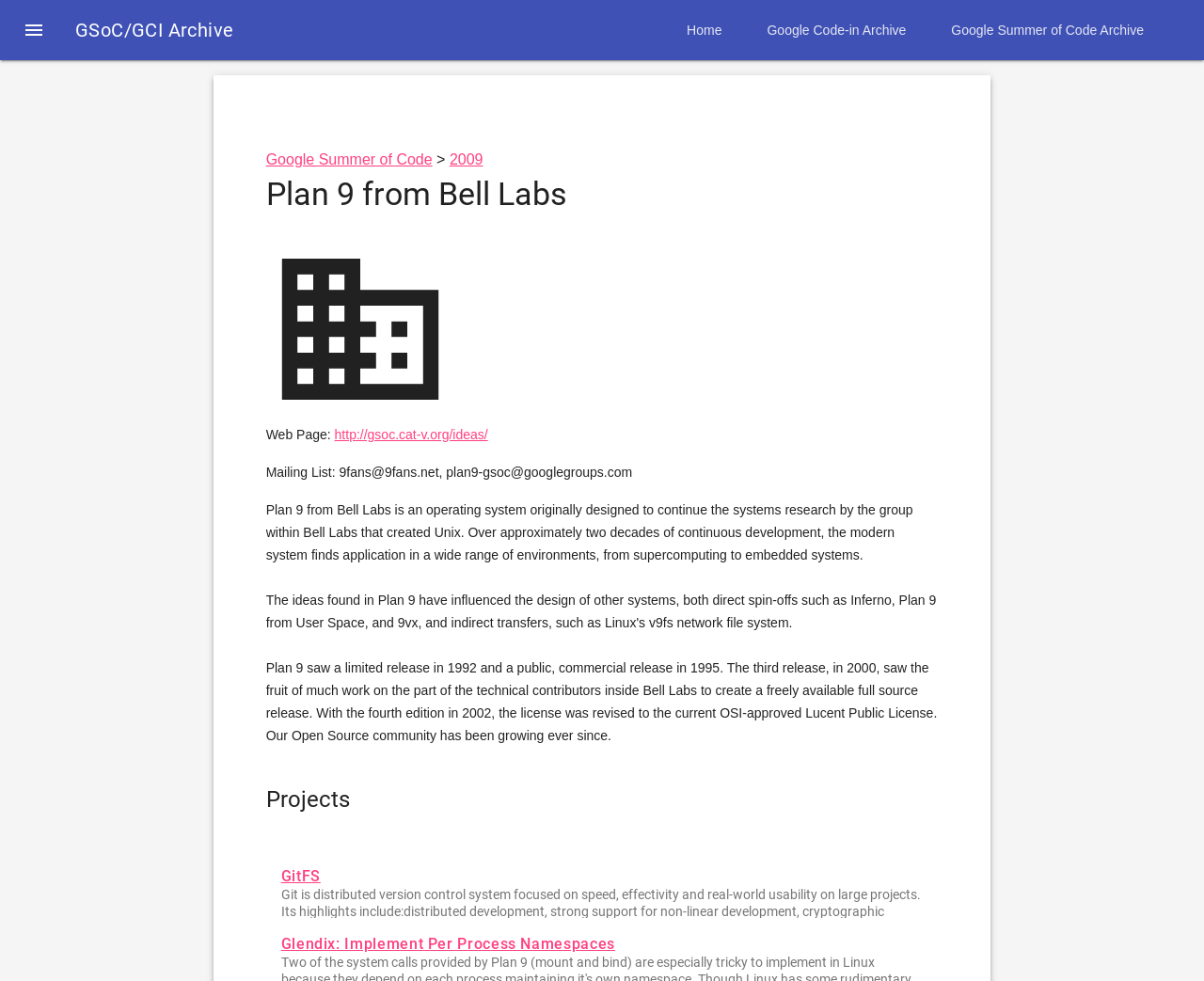Determine the bounding box for the described HTML element: "Google Summer of Code". Ensure the coordinates are four float numbers between 0 and 1 in the format [left, top, right, bottom].

[0.221, 0.154, 0.359, 0.171]